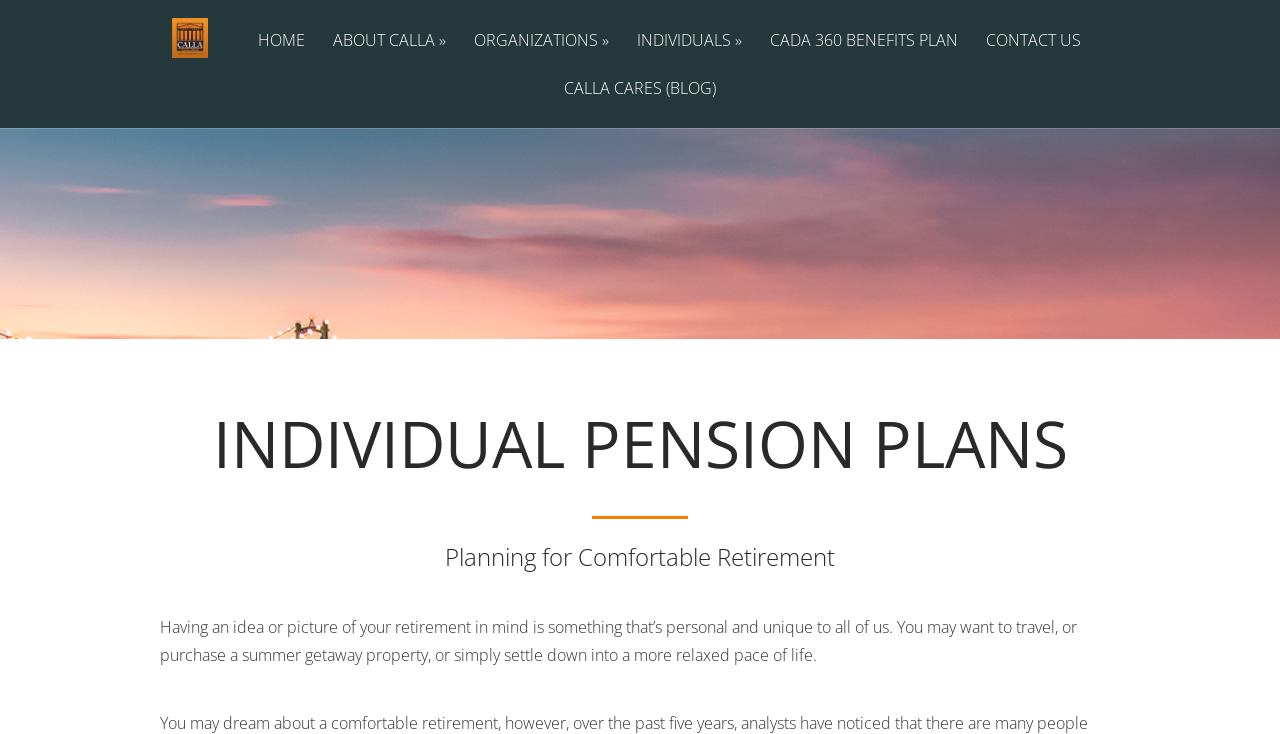Find the bounding box coordinates of the area that needs to be clicked in order to achieve the following instruction: "Learn about 'Pressure Washing Kane County IL'". The coordinates should be specified as four float numbers between 0 and 1, i.e., [left, top, right, bottom].

None